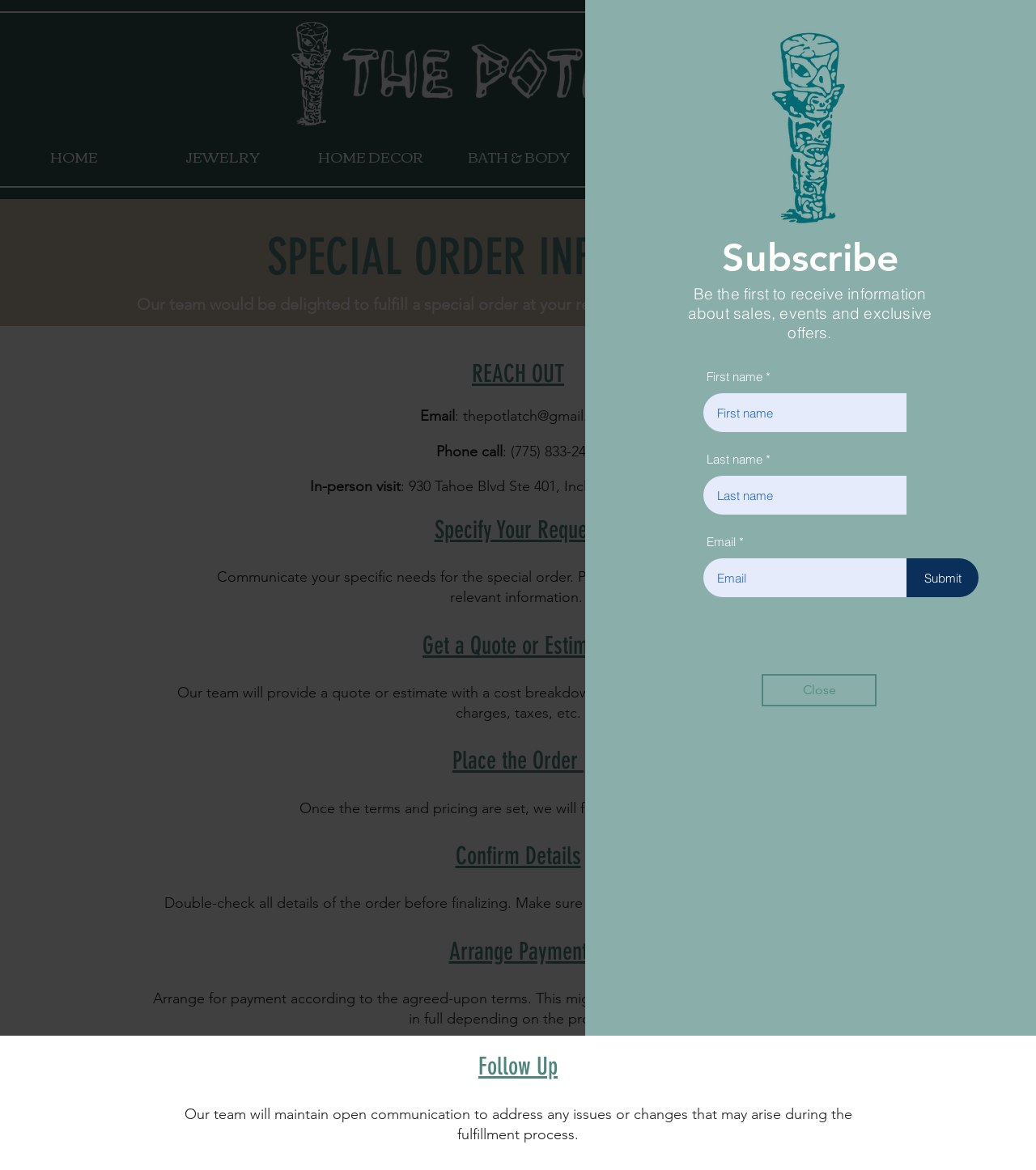Use a single word or phrase to answer the question: 
How can I contact the store?

Email, phone, or in-person